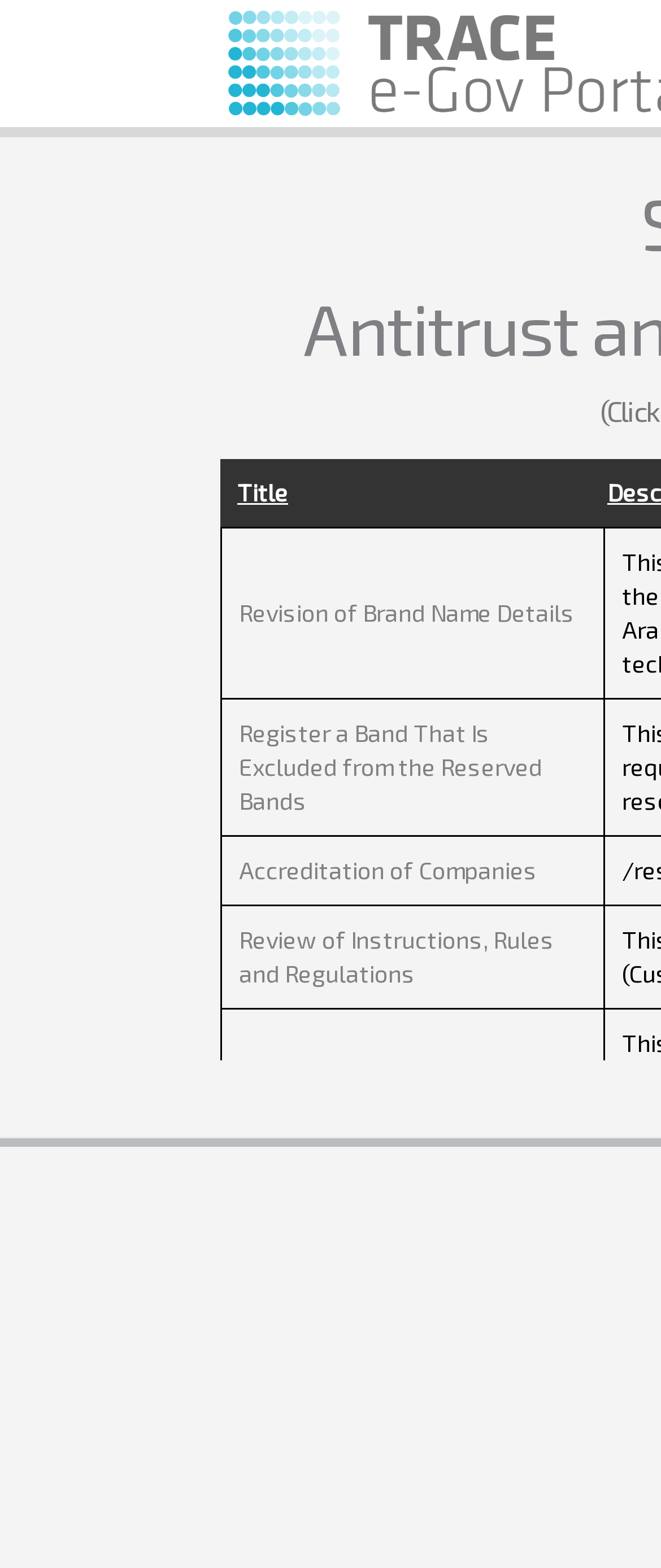How many grid cells are there on the page?
Look at the screenshot and give a one-word or phrase answer.

7